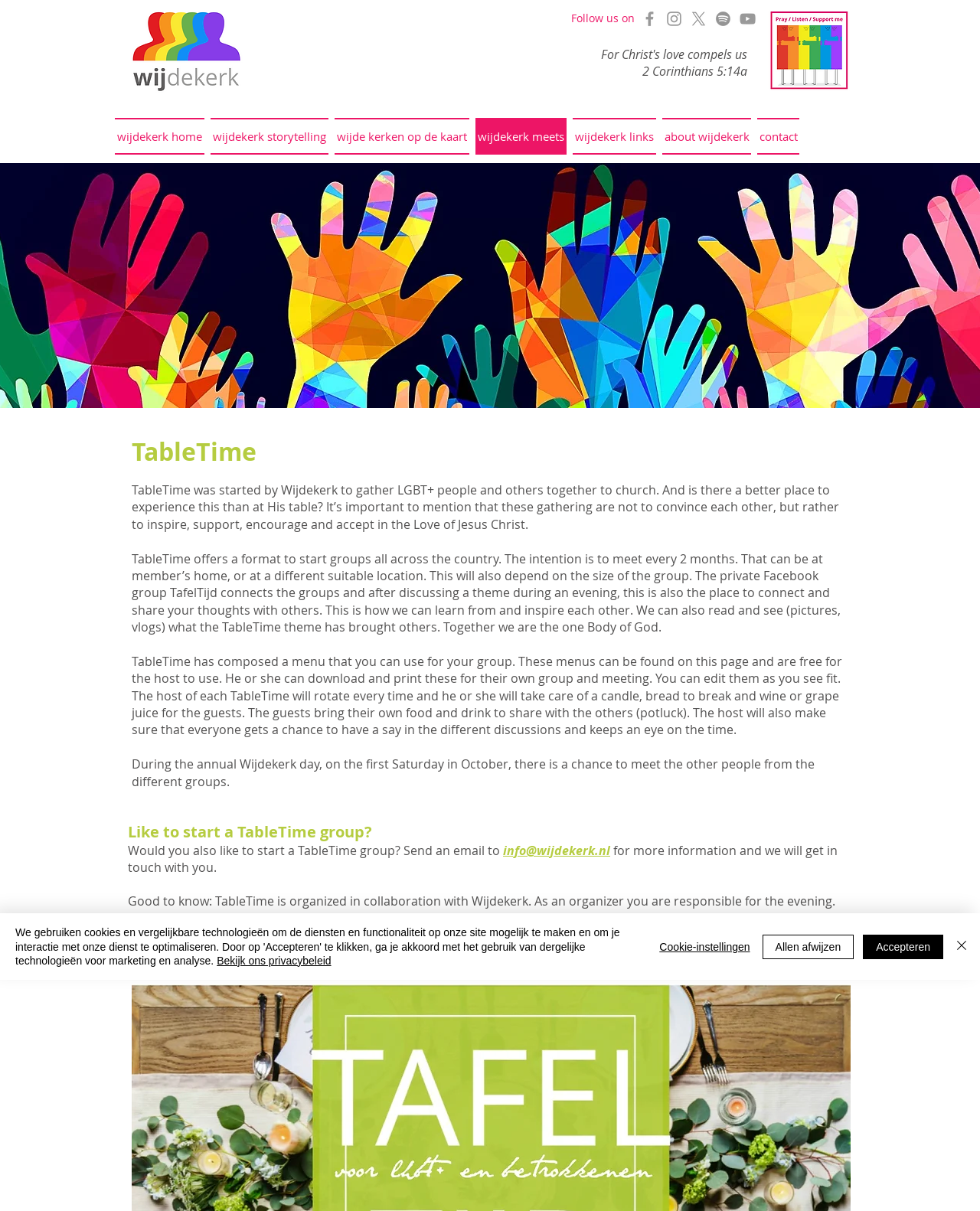What is the connection between TableTime and Wijdekerk?
From the image, respond using a single word or phrase.

Collaboration